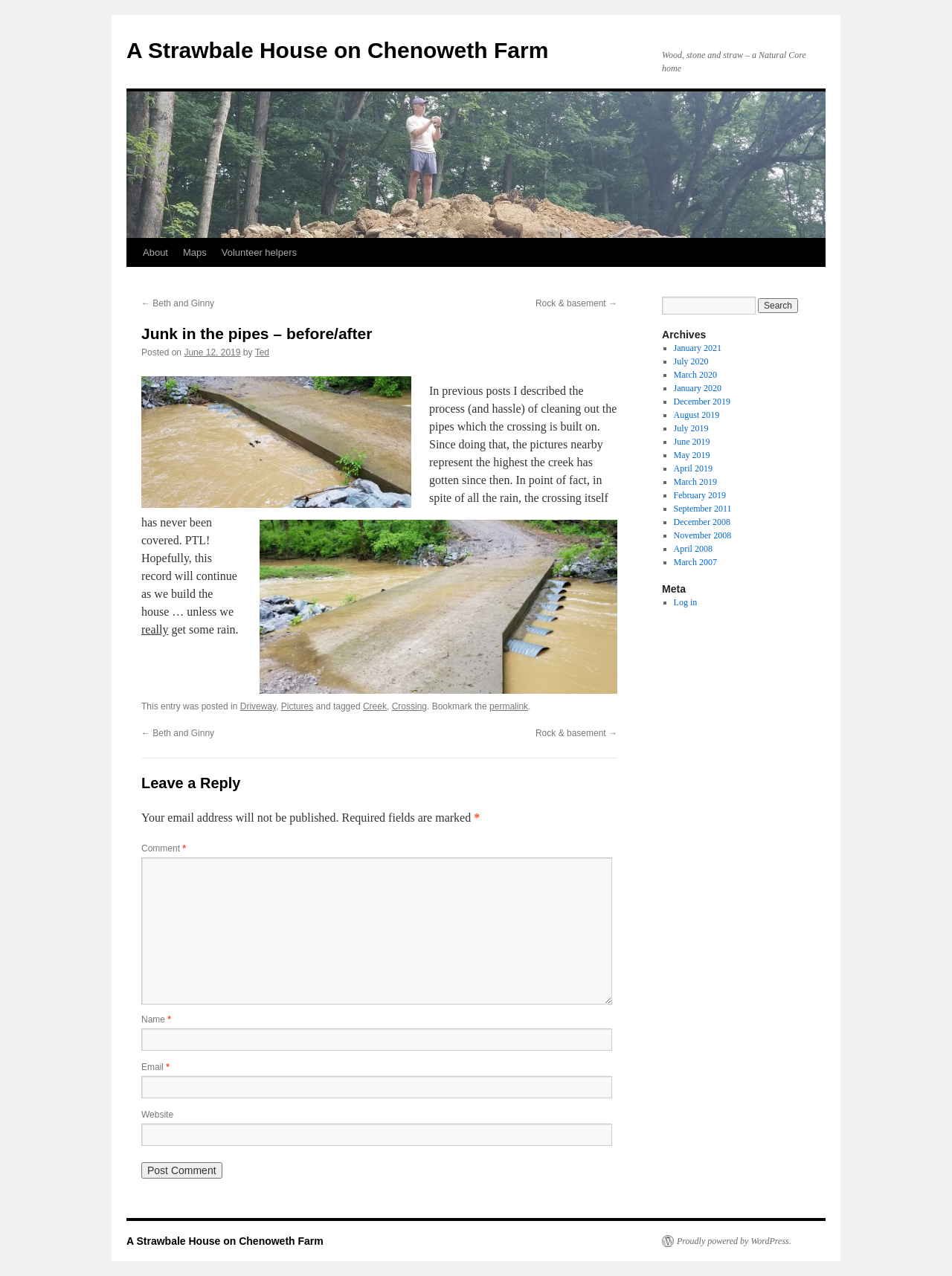Write an elaborate caption that captures the essence of the webpage.

This webpage appears to be a blog post about a natural core home, specifically discussing the process of cleaning out pipes and the highest point the creek has reached since then. 

At the top of the page, there is a header section with a link to the website's homepage, titled "A Strawbale House on Chenoweth Farm". Below this, there is a static text element with the title "Wood, stone and straw – a Natural Core home". 

To the right of the header section, there is an image of the strawbale house. Below the image, there are links to navigate to other parts of the website, including "About", "Maps", and "Volunteer helpers". 

The main content of the page is divided into sections. The first section has a heading "Junk in the pipes – before/after" and includes a paragraph of text describing the process of cleaning out the pipes and the current state of the creek. Below this, there are two figures, likely images, that are not described. 

The next section has links to other blog posts, including "Beth and Ginny" and "Rock & basement →". There is also a heading "Leave a Reply" and a form to submit a comment, which includes fields for name, email, website, and the comment itself. 

On the right-hand side of the page, there is a complementary section that includes a search bar, a heading "Archives", and a list of links to archived blog posts, organized by month and year.